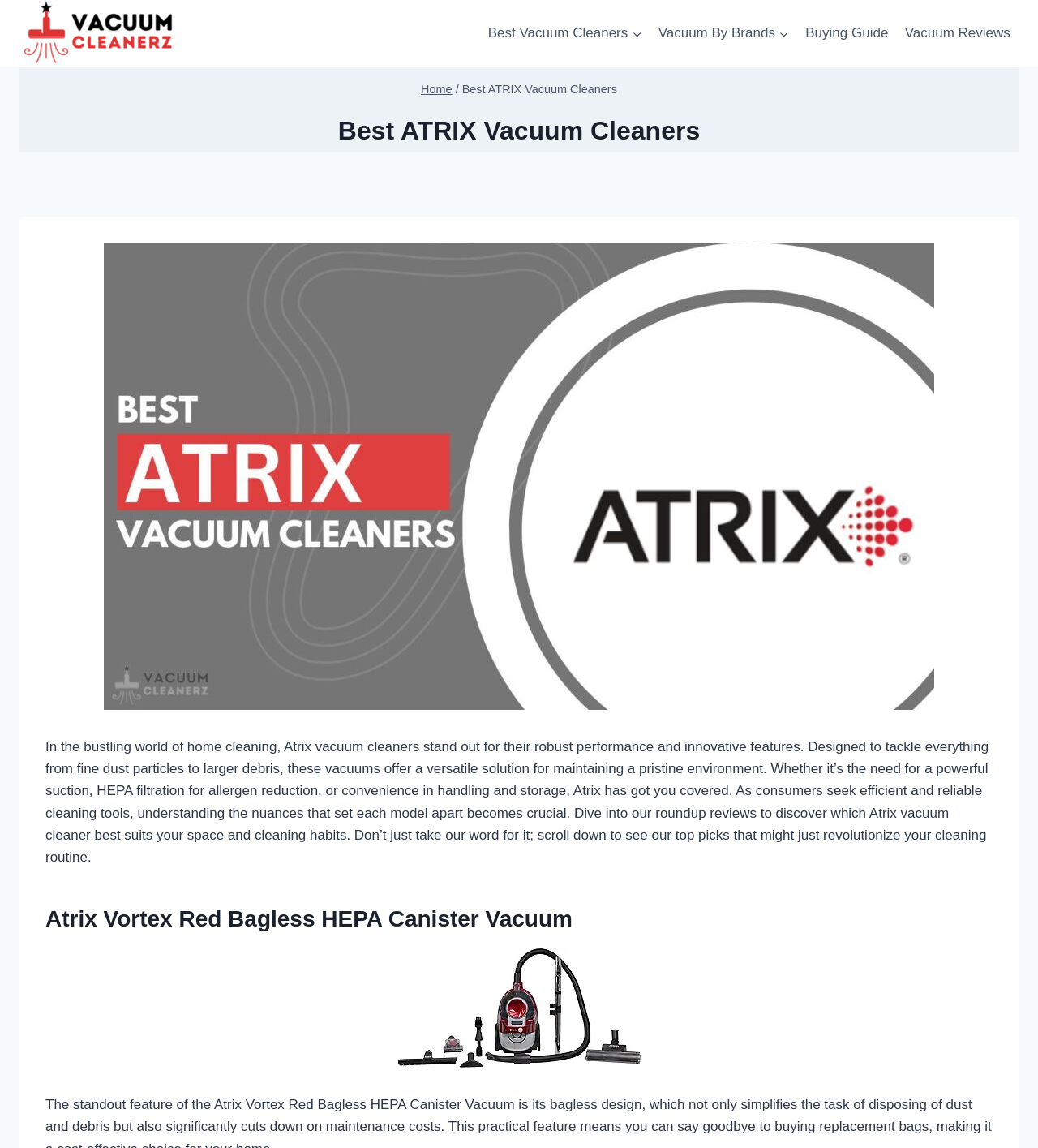What is the main topic of this webpage?
Refer to the image and provide a detailed answer to the question.

Based on the webpage's content, including the heading 'Best ATRIX Vacuum Cleaners' and the description of Atrix vacuum cleaners, it is clear that the main topic of this webpage is Atrix vacuum cleaners.